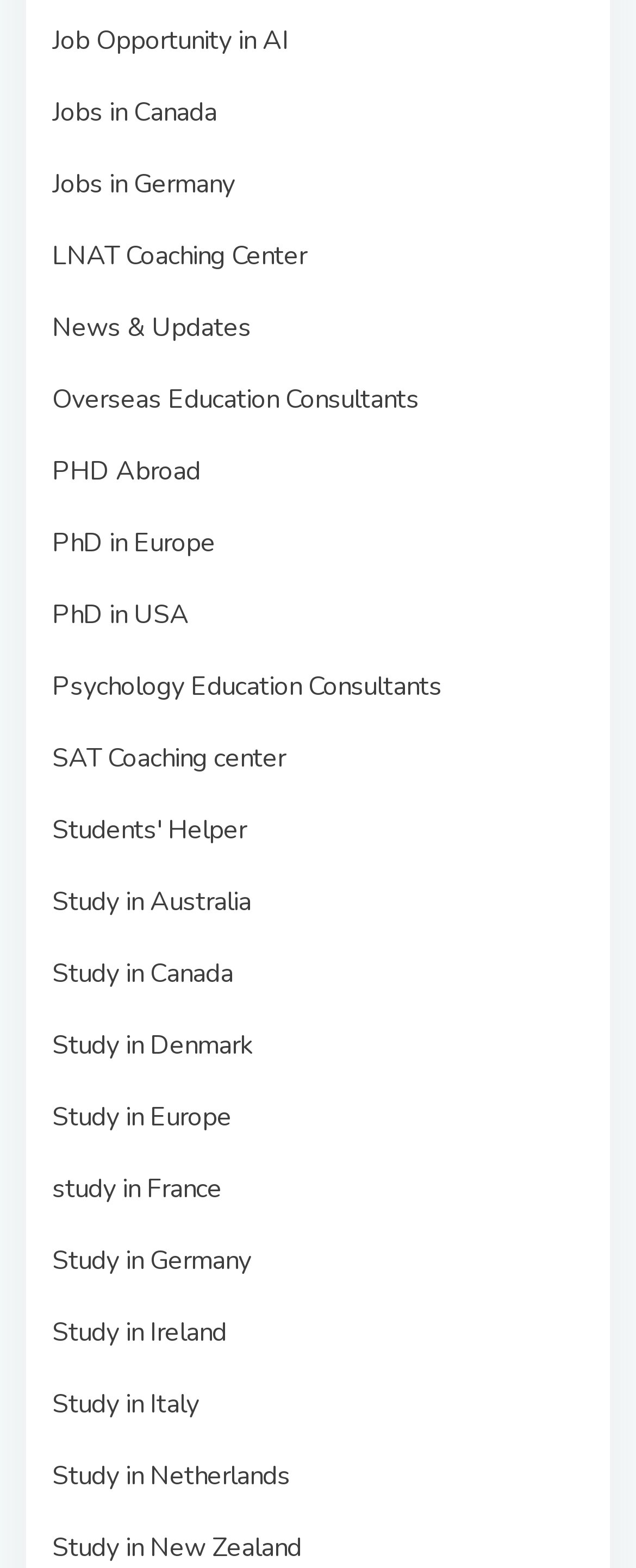Locate the bounding box coordinates of the area where you should click to accomplish the instruction: "Find SAT coaching centers".

[0.082, 0.473, 0.449, 0.495]